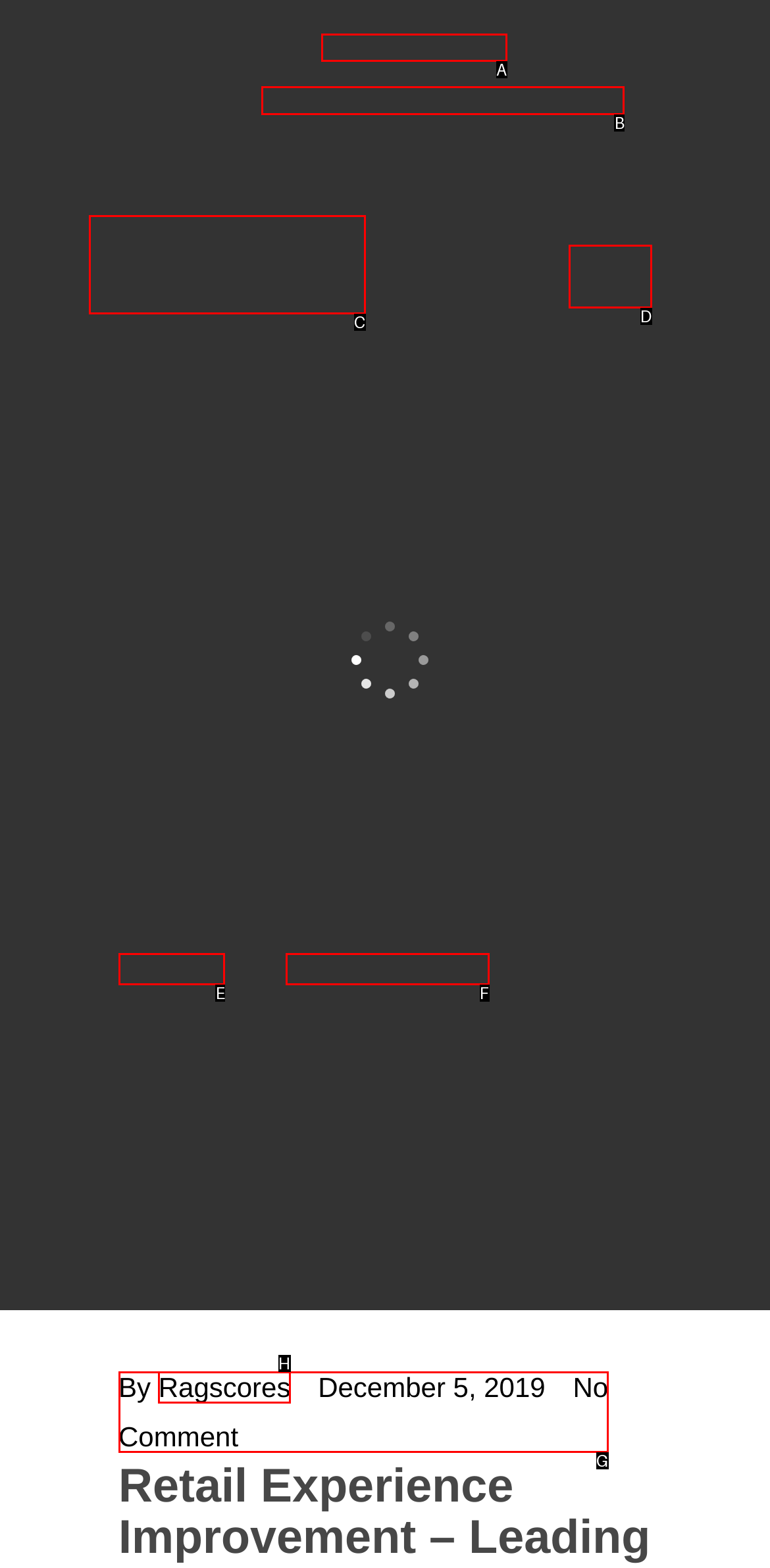Given the task: Send an email, point out the letter of the appropriate UI element from the marked options in the screenshot.

B